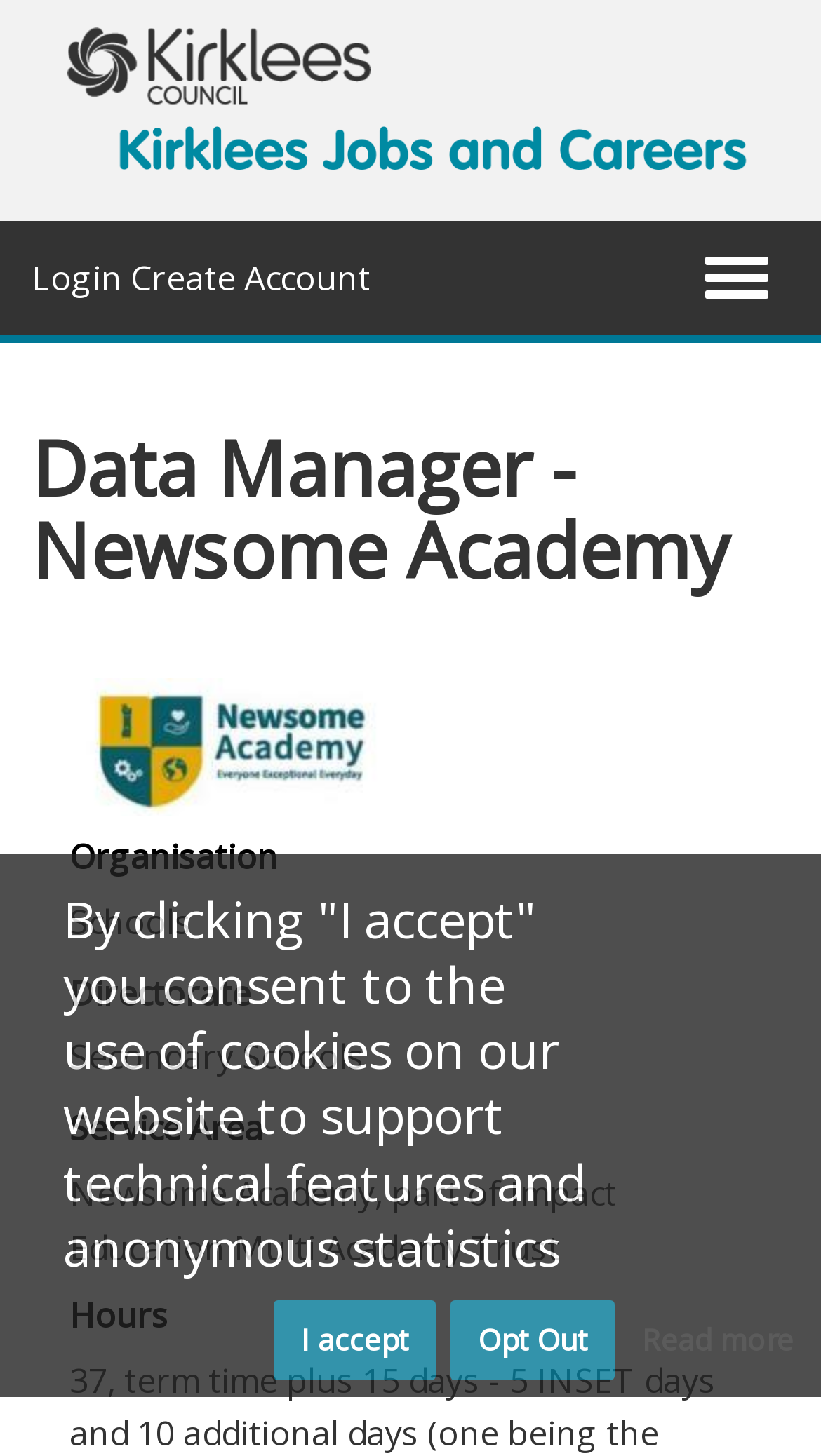Locate the bounding box for the described UI element: "I accept". Ensure the coordinates are four float numbers between 0 and 1, formatted as [left, top, right, bottom].

[0.333, 0.893, 0.531, 0.948]